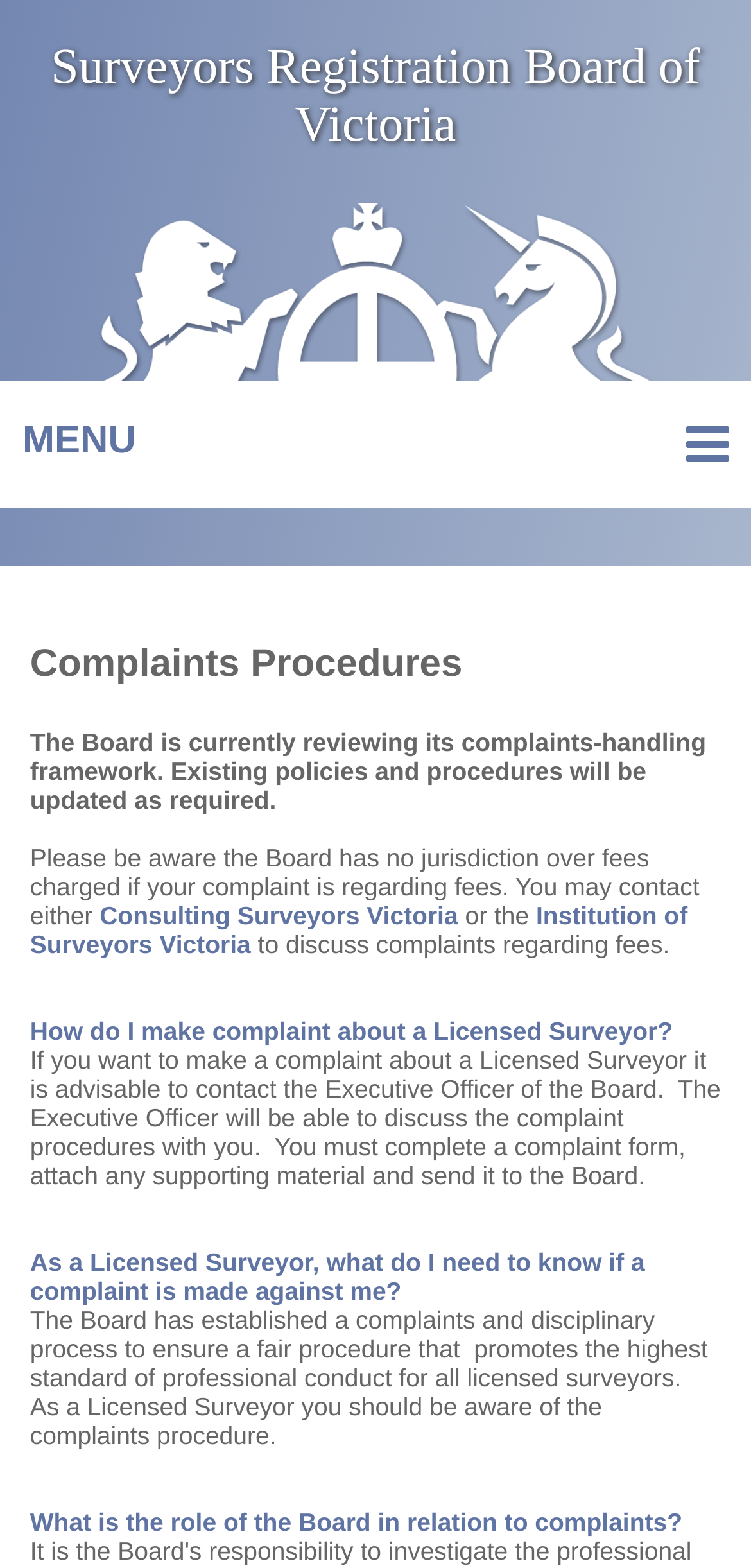Give a one-word or short-phrase answer to the following question: 
Who should you contact for complaints regarding fees?

Consulting Surveyors Victoria or Institution of Surveyors Victoria